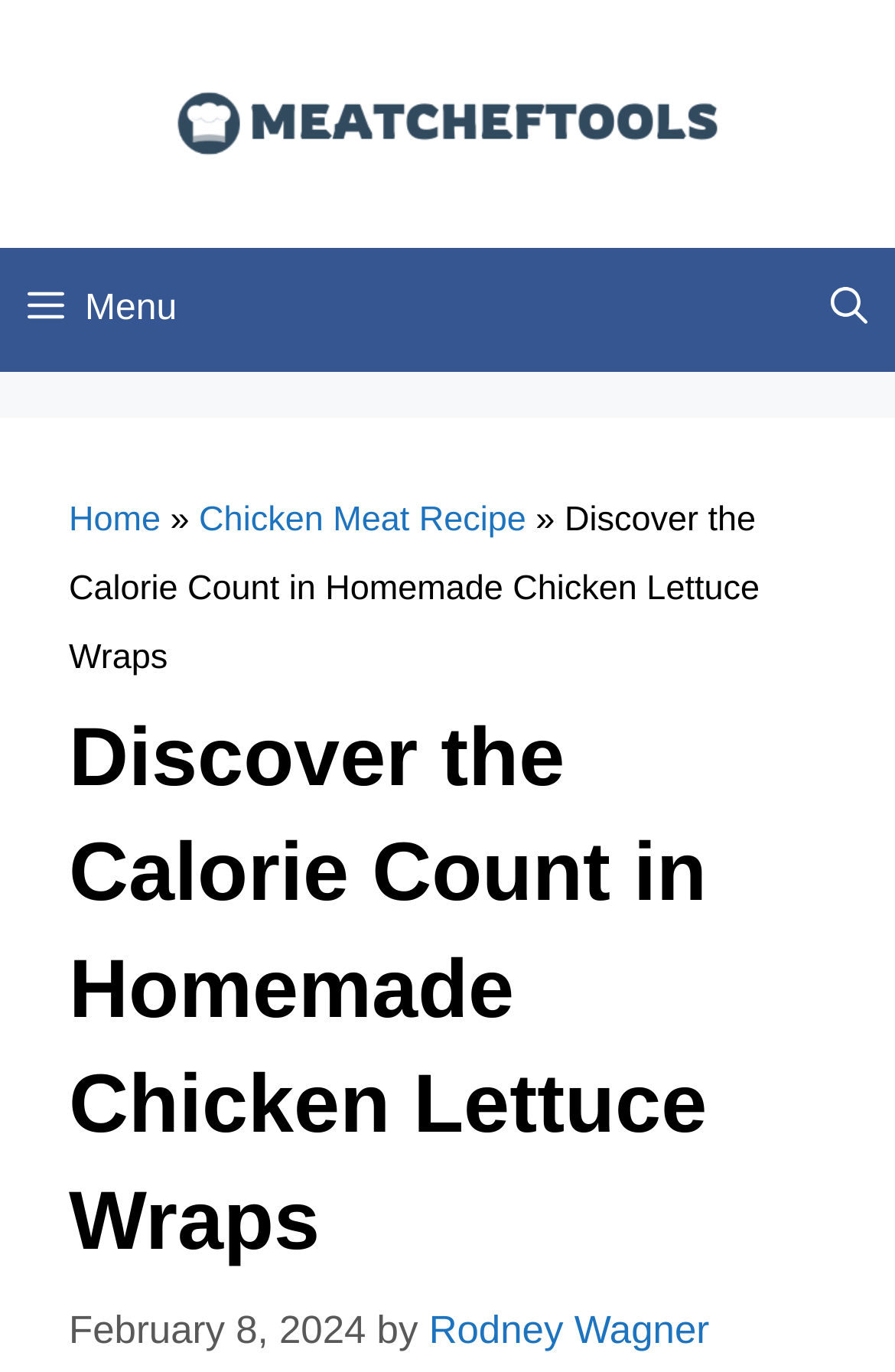Give a one-word or short-phrase answer to the following question: 
What is the date of the article?

February 8, 2024